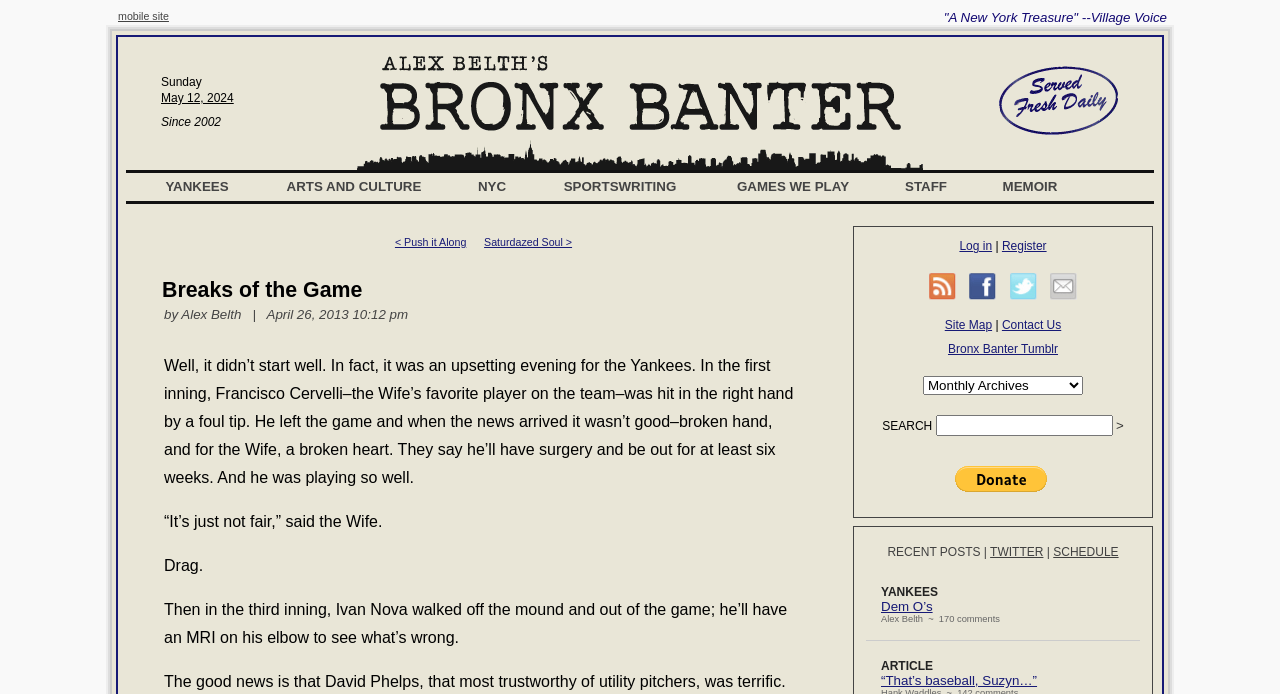Indicate the bounding box coordinates of the element that must be clicked to execute the instruction: "Share on Facebook". The coordinates should be given as four float numbers between 0 and 1, i.e., [left, top, right, bottom].

[0.757, 0.416, 0.778, 0.437]